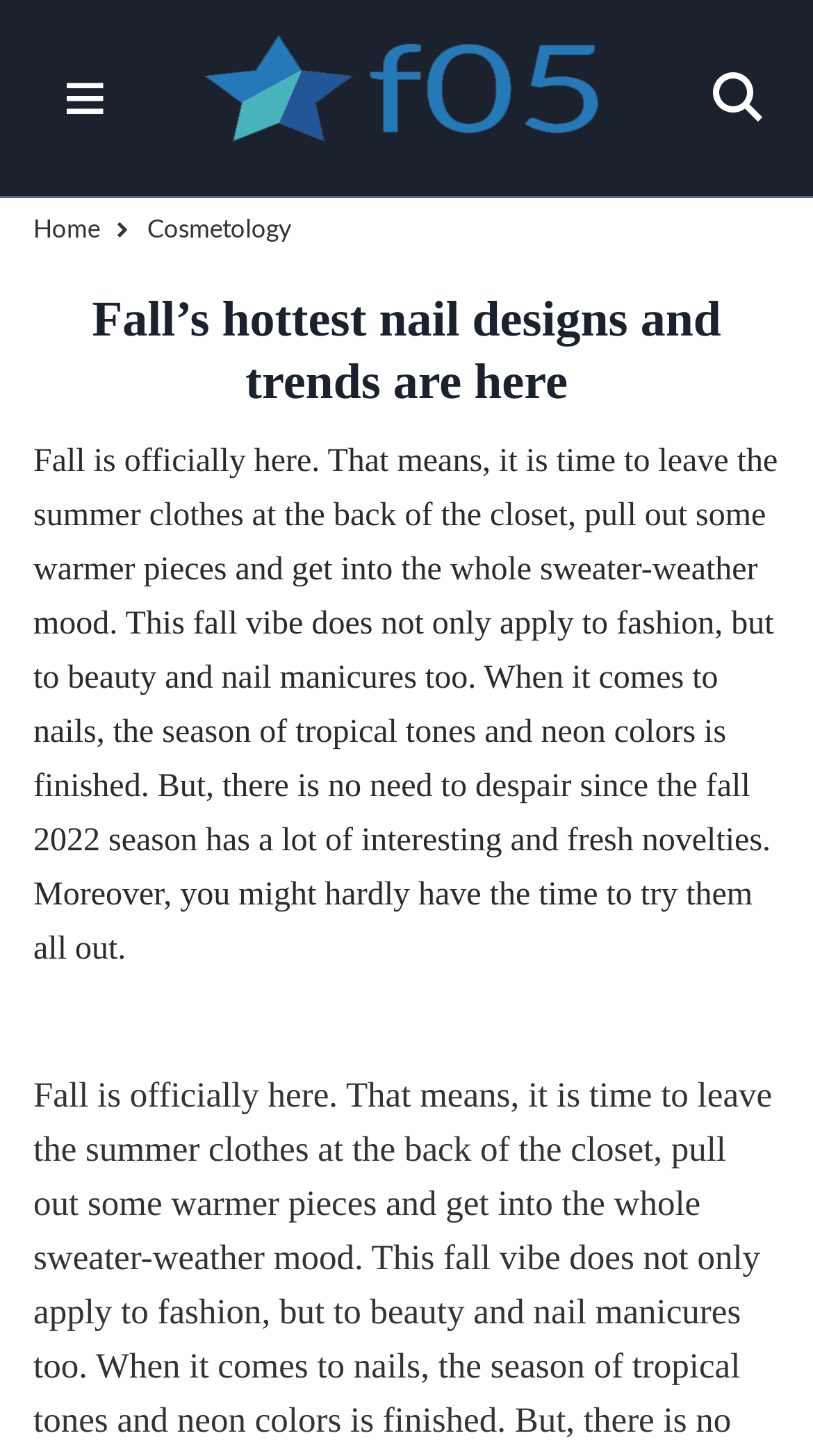Refer to the image and provide an in-depth answer to the question: 
What season is being discussed?

The webpage is discussing the season of fall, as indicated by the heading 'Fall’s hottest nail designs and trends are here' and the text 'Fall is officially here...' which sets the context for the rest of the article.